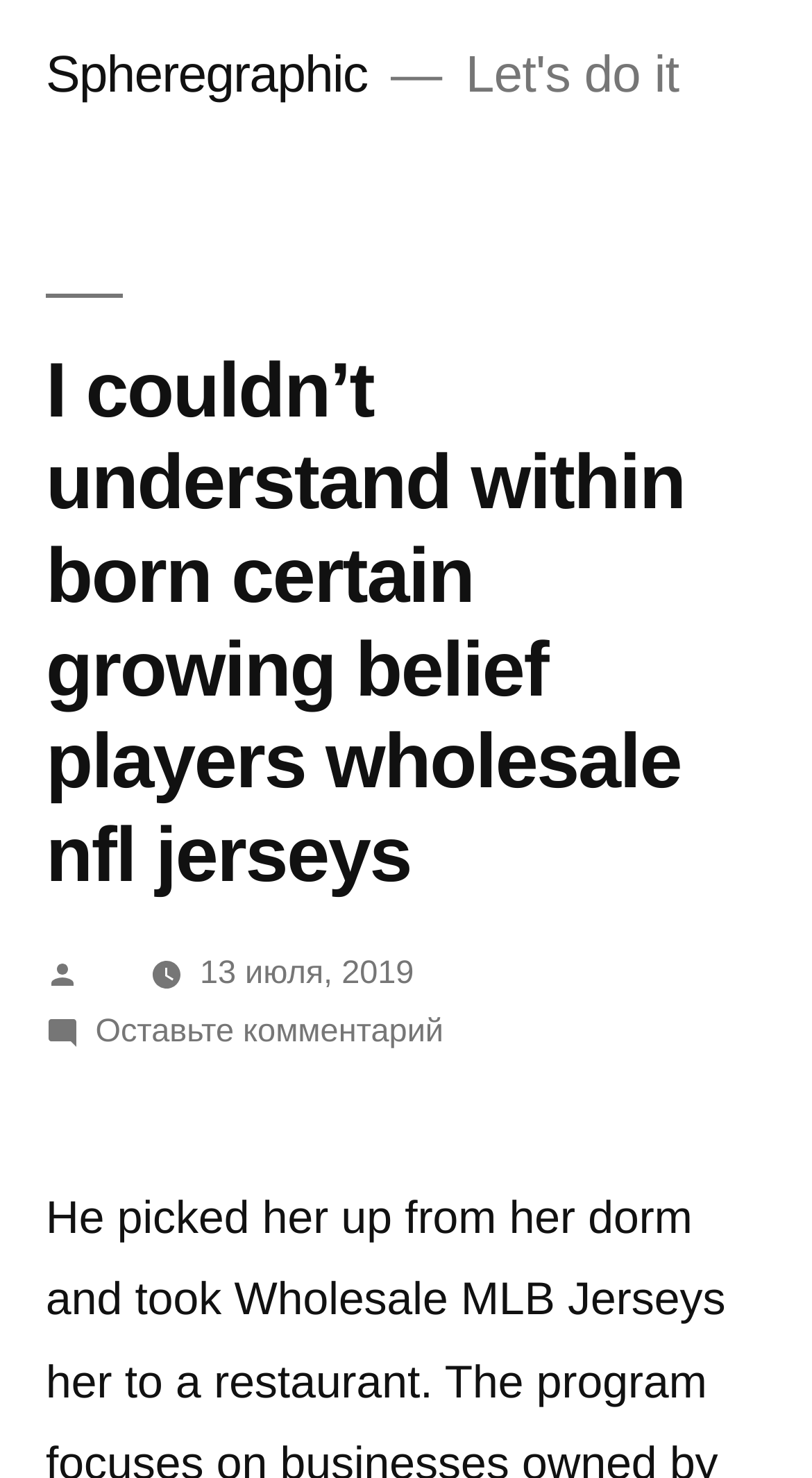What is the language of the article? Based on the screenshot, please respond with a single word or phrase.

Russian